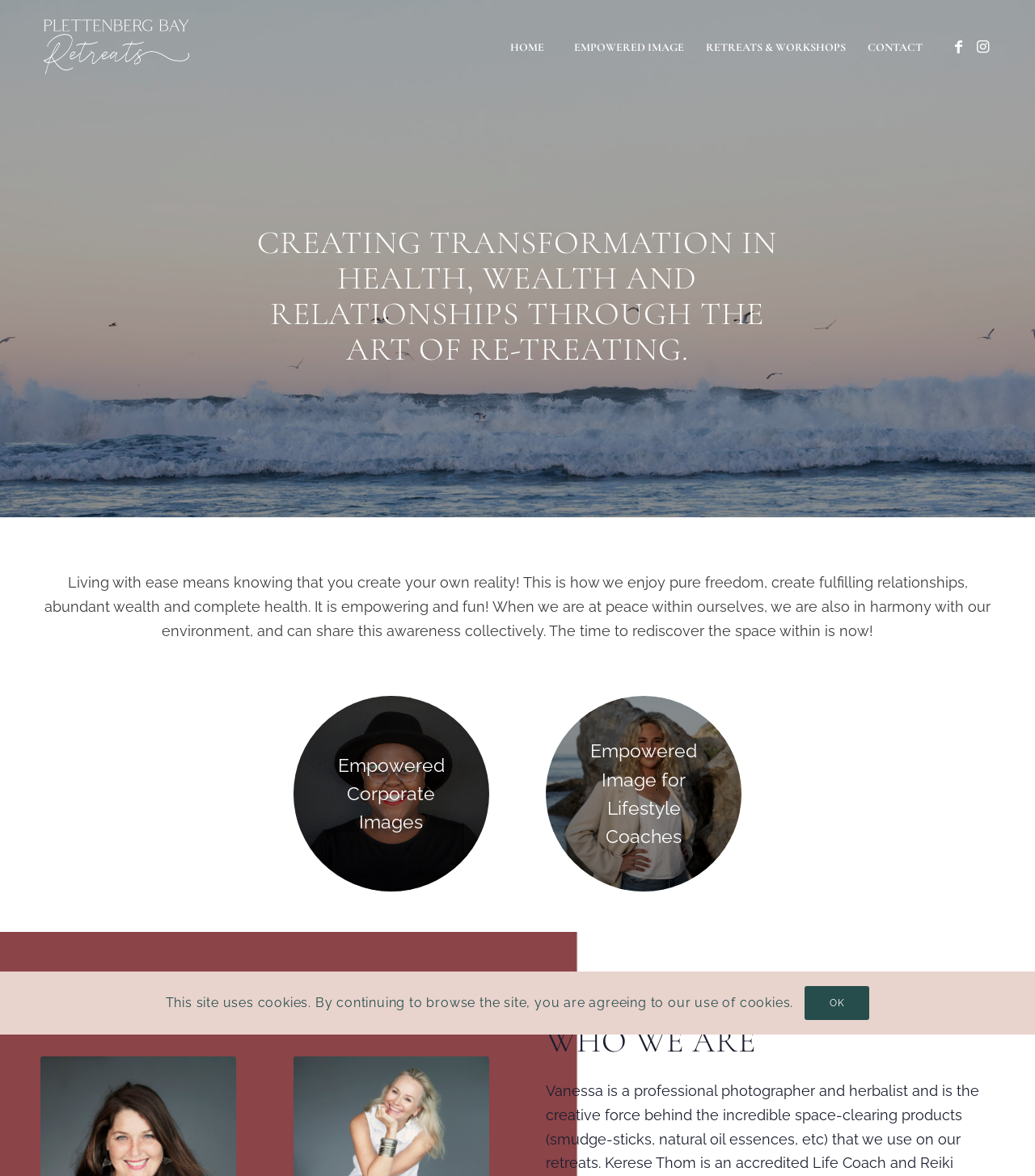Could you provide the bounding box coordinates for the portion of the screen to click to complete this instruction: "Go to the HOME page"?

[0.473, 0.0, 0.544, 0.081]